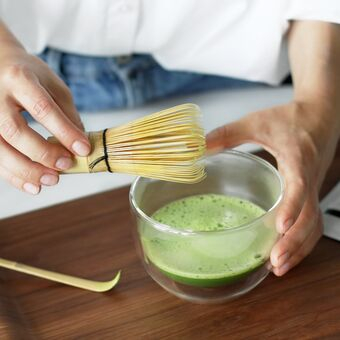What is the color of the tea in the bowl?
Look at the screenshot and respond with a single word or phrase.

vibrant green